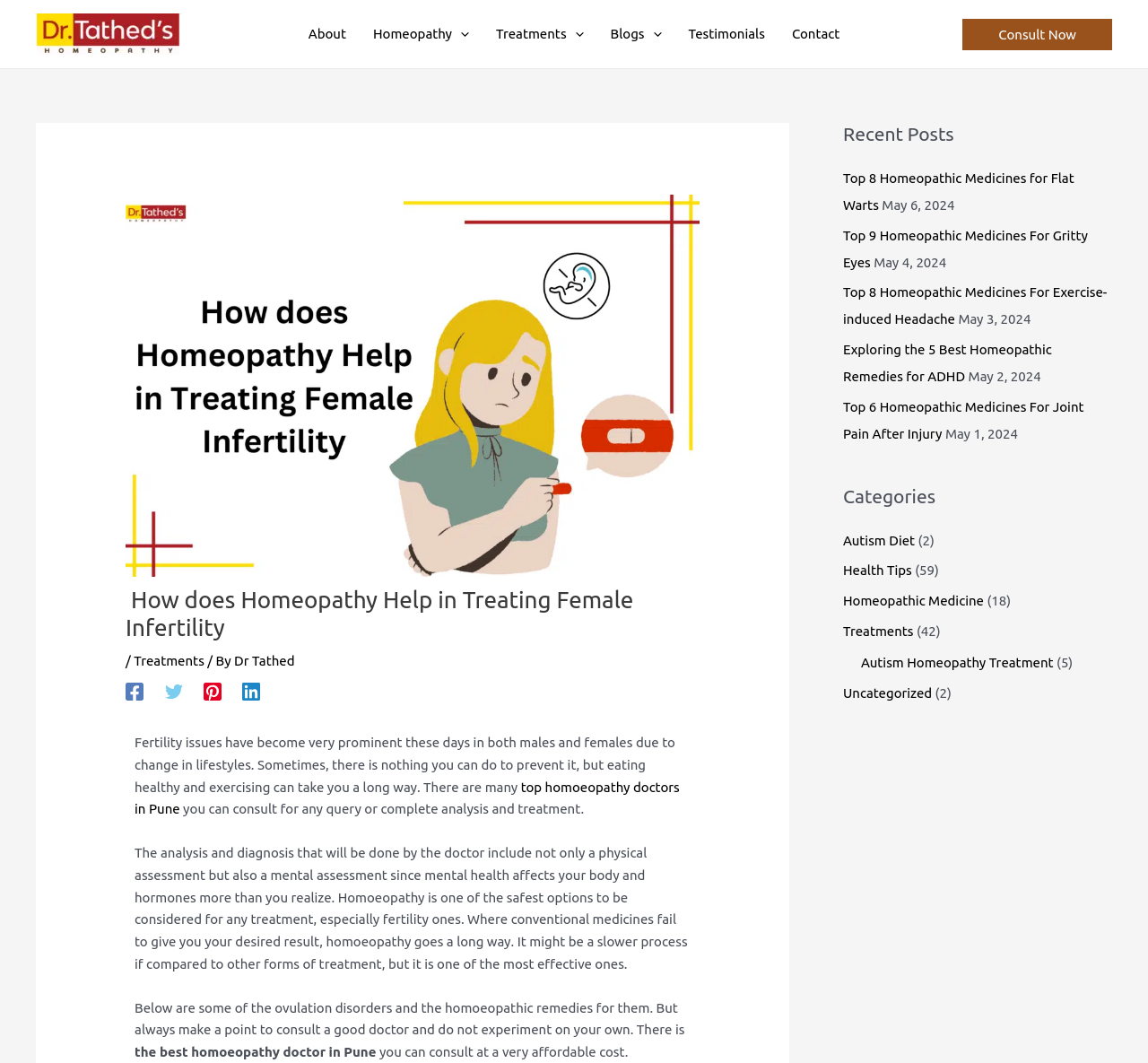Give the bounding box coordinates for the element described as: "top homoeopathy doctors in Pune".

[0.117, 0.733, 0.592, 0.768]